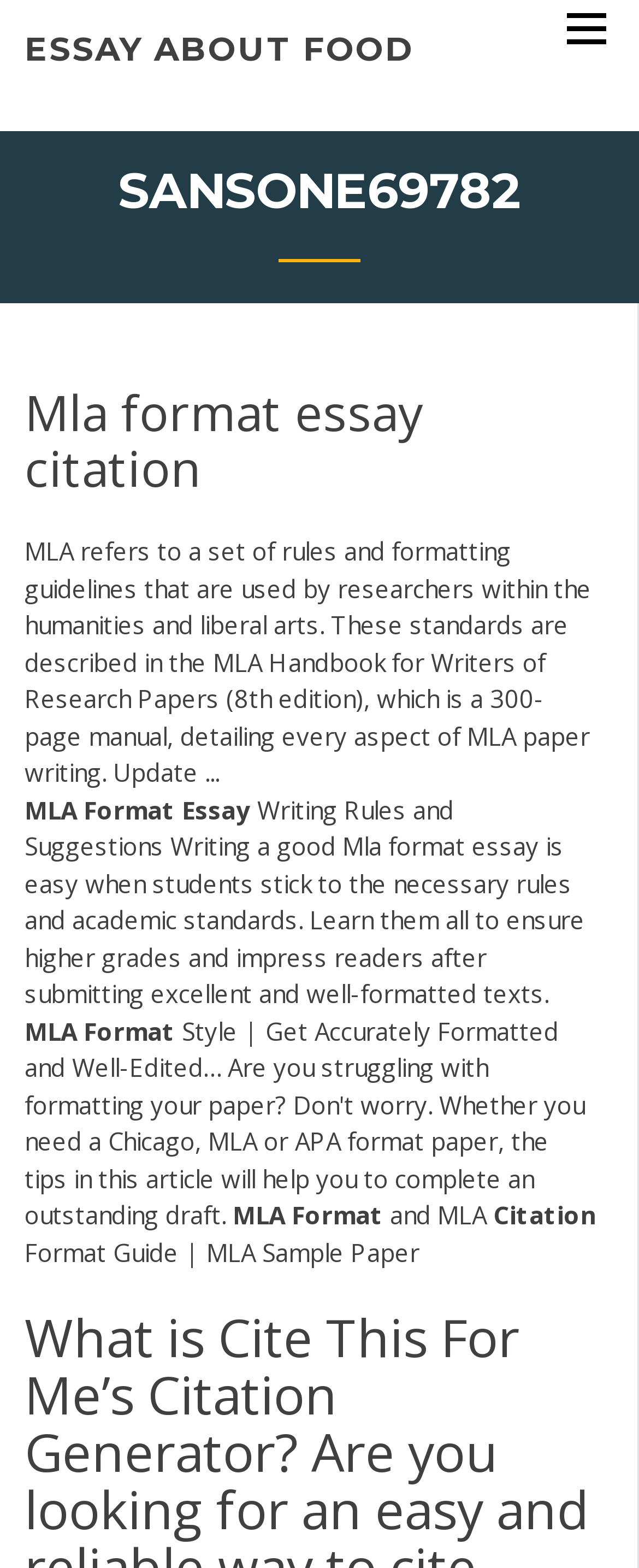Provide a one-word or short-phrase answer to the question:
What is provided on the webpage?

Guidelines and rules